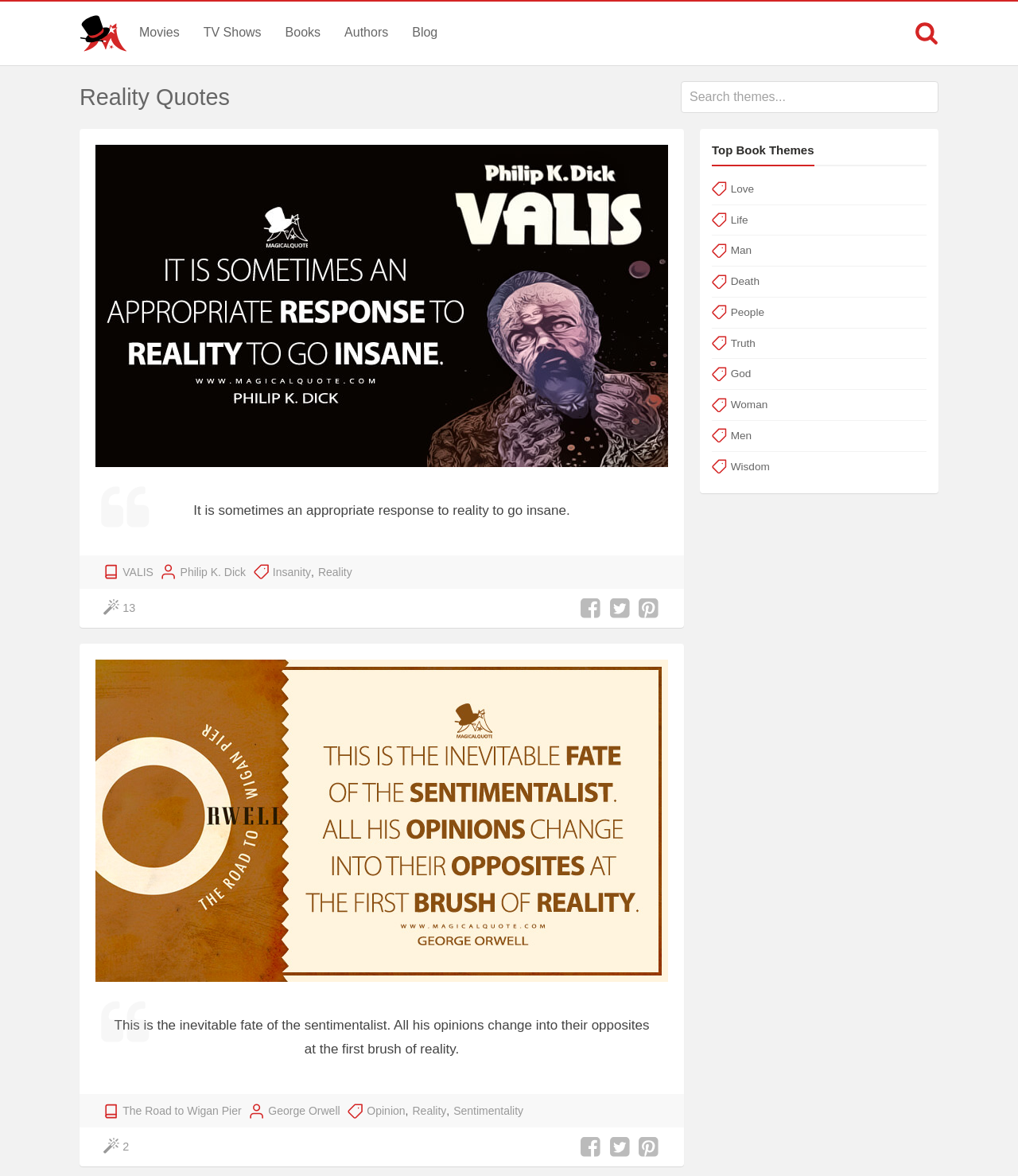Specify the bounding box coordinates of the area that needs to be clicked to achieve the following instruction: "Explore the Reality theme".

[0.312, 0.479, 0.346, 0.494]